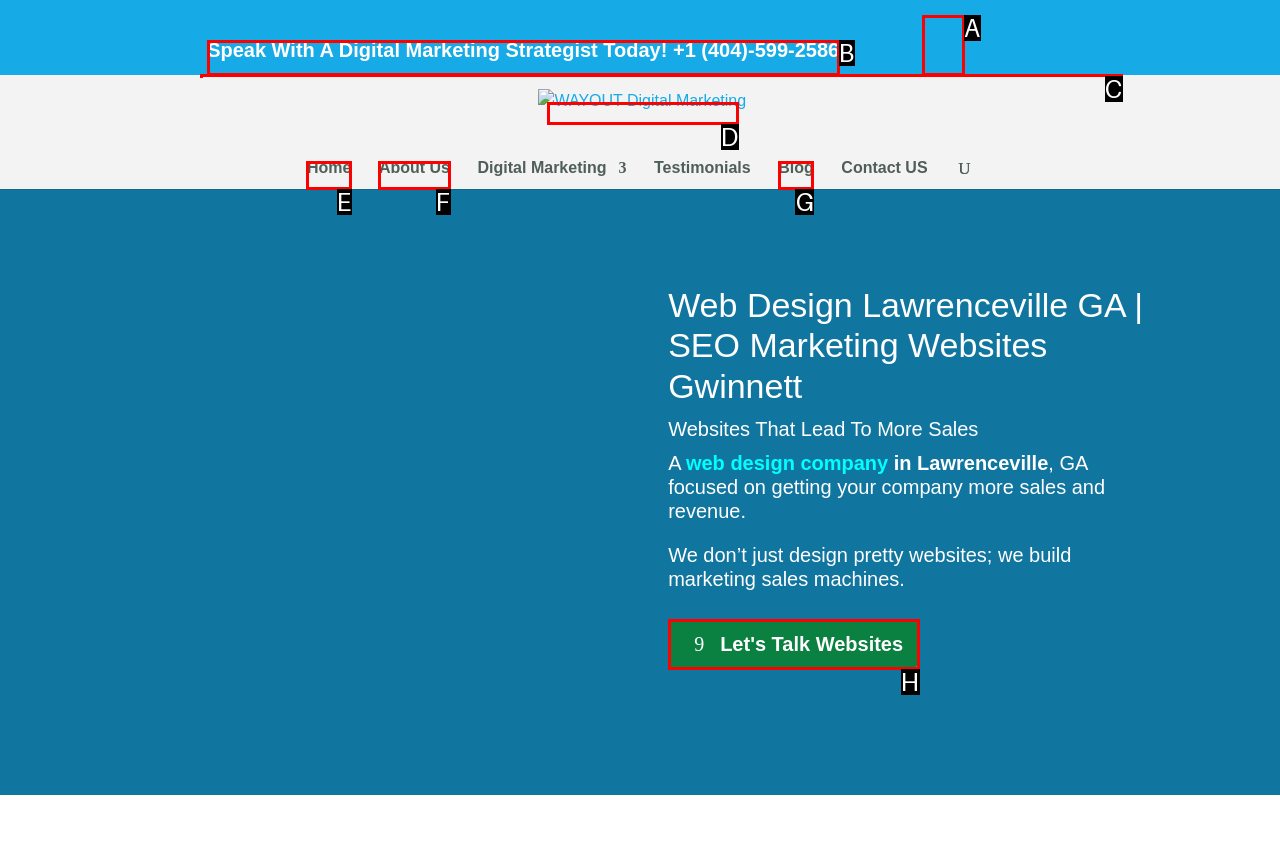Choose the option that matches the following description: About Us
Answer with the letter of the correct option.

F